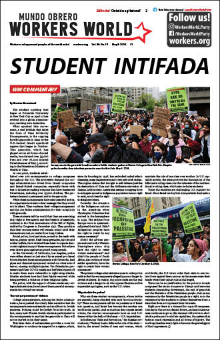What is the tone of the design?
Use the screenshot to answer the question with a single word or phrase.

Urgent and solidary